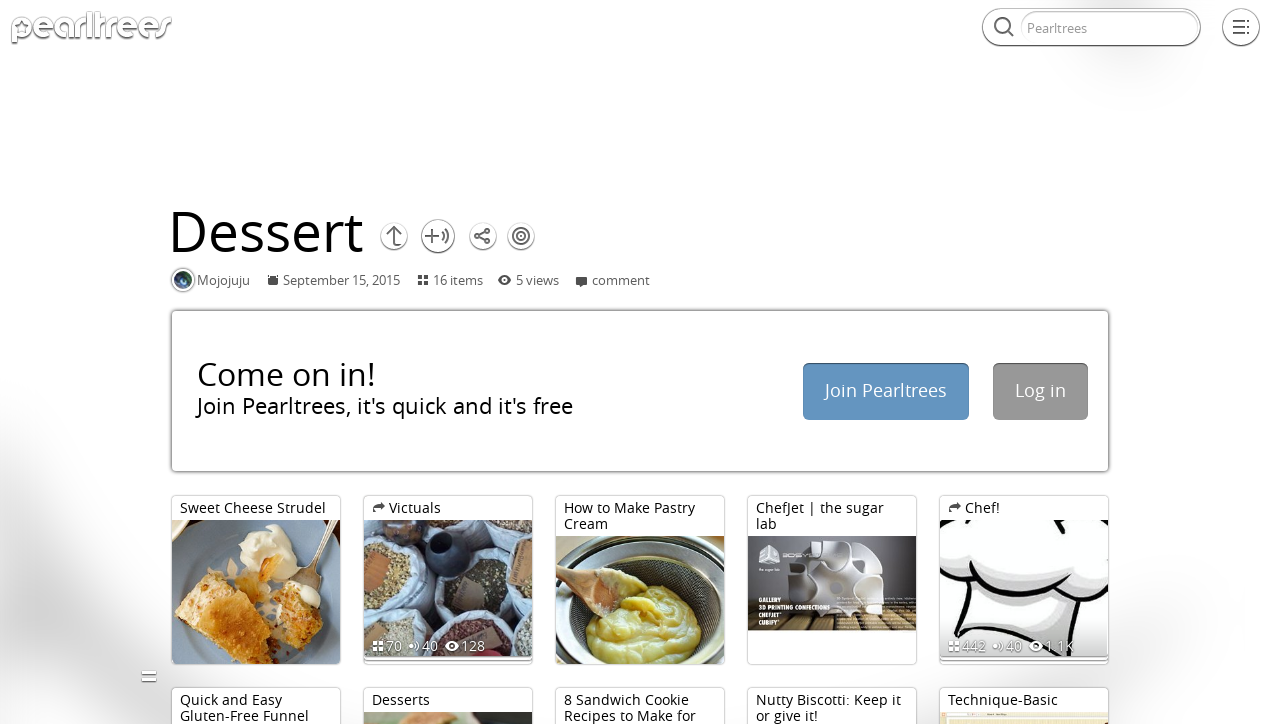What is the purpose of the 'Join Pearltrees' button?
Please describe in detail the information shown in the image to answer the question.

The webpage contains a button labeled 'Join Pearltrees' which suggests that it is used to join a community or platform called 'Pearltrees', likely to access more content or features related to dessert recipes and cooking.